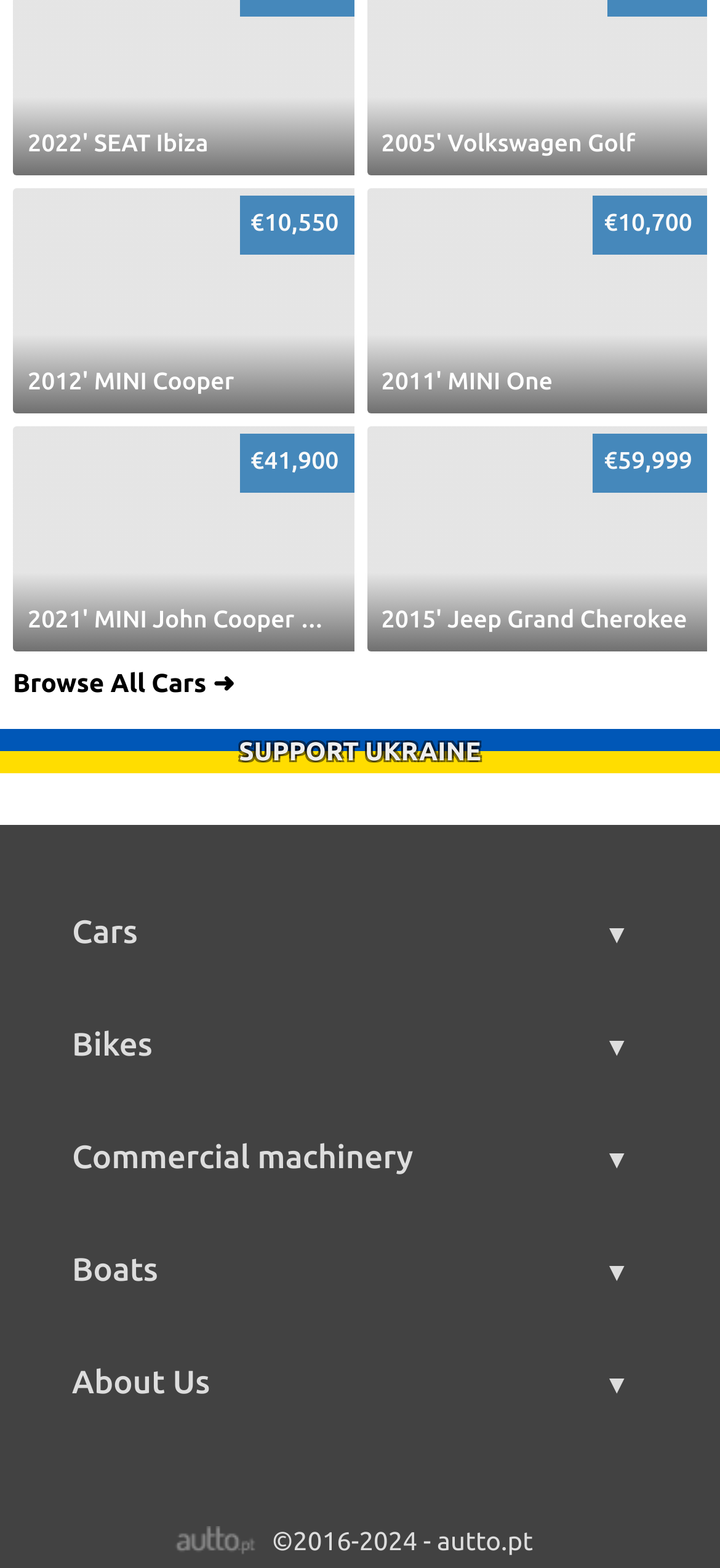Identify the bounding box coordinates of the clickable section necessary to follow the following instruction: "View used cars". The coordinates should be presented as four float numbers from 0 to 1, i.e., [left, top, right, bottom].

[0.103, 0.635, 0.247, 0.651]